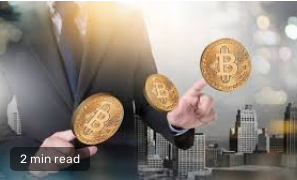What is suggested by the '2 min read' note?
Refer to the image and provide a detailed answer to the question.

The presence of the '2 min read' note accompanying the image implies that there is a brief yet insightful article related to the image, likely discussing contemporary developments in cryptocurrency or investment strategies related to Bitcoin, which can be read in a short amount of time.